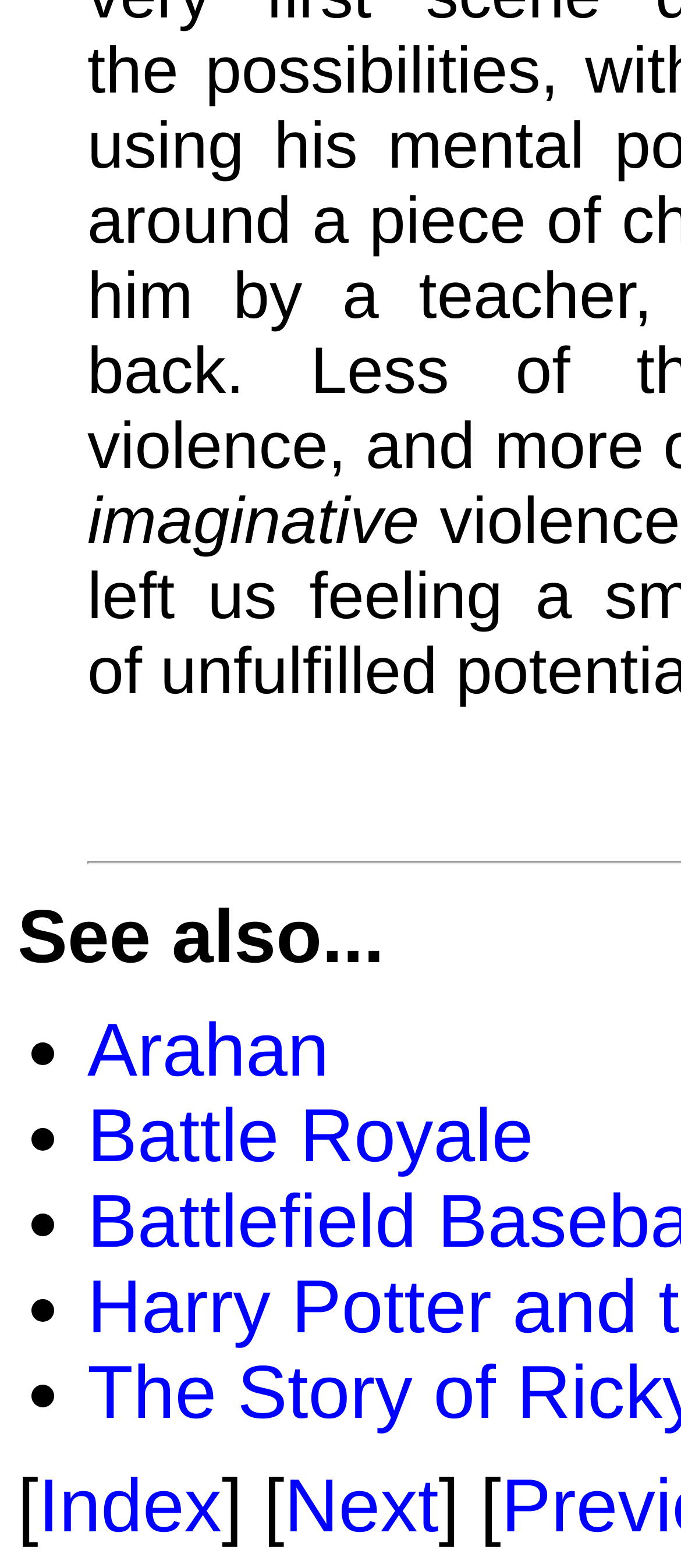Where is the 'Index' link located?
Refer to the image and provide a concise answer in one word or phrase.

Bottom left